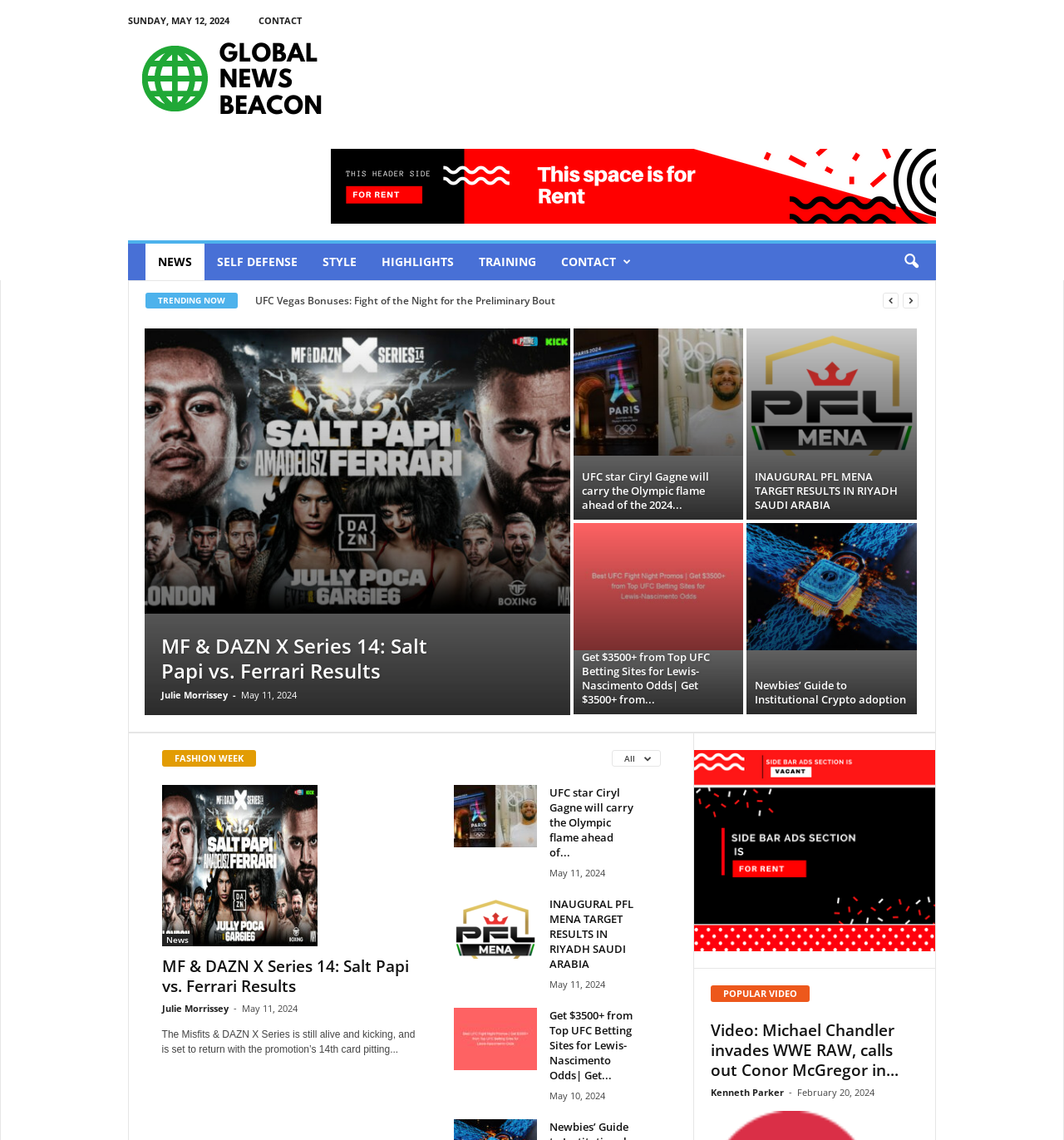Provide a thorough description of the webpage's content and layout.

The webpage is a martial arts news and information website, with a focus on UFC and other combat sports. At the top of the page, there is a heading that reads "Martial Arts Feeds" and a link to "CONTACT" on the right side. Below this, there are several links to different sections of the website, including "NEWS", "SELF DEFENSE", "STYLE", "HIGHLIGHTS", "TRAINING", and "CONTACT" again.

The main content of the page is a list of news articles, each with a heading and a brief summary. The articles are arranged in a grid layout, with multiple columns and rows. Each article has a link to read more, and some of them have images accompanying the text.

The first article is titled "UFC Vegas Bonuses: Fight of the Night for the Preliminary Bout" and has a link to read more. Below this, there are several other articles, including "Video – Alexa Grasso faces off with Valentina Shevchenko ahead of TUF 32 showdown this summer", "NAC confirms two UFC 300 fighters' pay withheld, says Dana White offered to pay fine for cage leap", and "Mike O'Hearn releases training footage ahead of Rampage Jackson fight".

Further down the page, there are more articles, including "Naoya Inoue dominates Luis Nery by six rounds in the demolition of The Dome", "MF & DAZN X Series 14: Salt Papi vs. Ferrari Results", and "UFC star Ciryl Gagne will carry the Olympic flame ahead of the 2024 Summer Olympics in Paris". Each of these articles has a link to read more and some of them have images.

There are also links to "prev" and "next" pages at the bottom of the article list, allowing users to navigate through the news articles. Additionally, there is a search icon button on the top right corner of the page.

On the right side of the page, there is a section titled "TRENDING NOW" with a list of links to popular articles, including "MF & DAZN X Series 14: Salt Papi vs. Ferrari Results", "UFC star Ciryl Gagne will carry the Olympic flame ahead of the 2024 Summer Olympics in Paris", and "INAUGURAL PFL MENA TARGET RESULTS IN RIYADH SAUDI ARABIA".

At the bottom of the page, there is a section titled "FASHION WEEK" with a link to